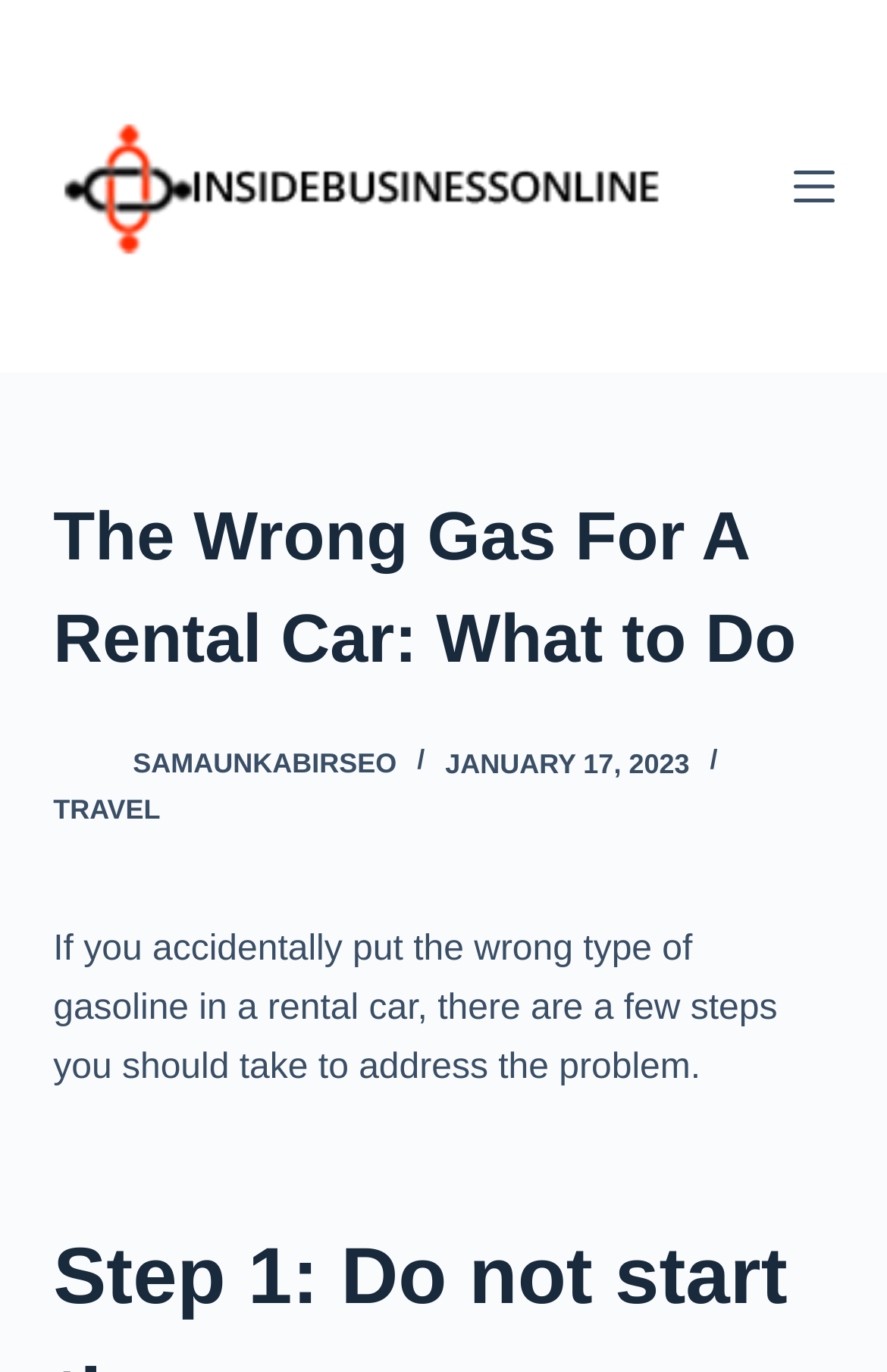Create a full and detailed caption for the entire webpage.

The webpage is about addressing the issue of putting the wrong type of gasoline in a rental car. At the top left corner, there is a link to skip to the content. Next to it, on the top center, is the Insidebusinessonline logo, which is an image. On the top right corner, there is a button to open an off-canvas menu.

Below the logo, there is a header section that spans across the page. It contains the title "The Wrong Gas For A Rental Car: What to Do" in a heading element. Below the title, there are two links, "samaunkabirseo" and "SAMAUNKABIRSEO", with corresponding images. To the right of these links, there is a time element displaying the date "JANUARY 17, 2023". Further to the right, there is a link labeled "TRAVEL".

Below the header section, there is a paragraph of text that summarizes the content of the page, stating that if you put the wrong type of gasoline in a rental car, there are steps to take to address the problem. This text is positioned near the top center of the page.